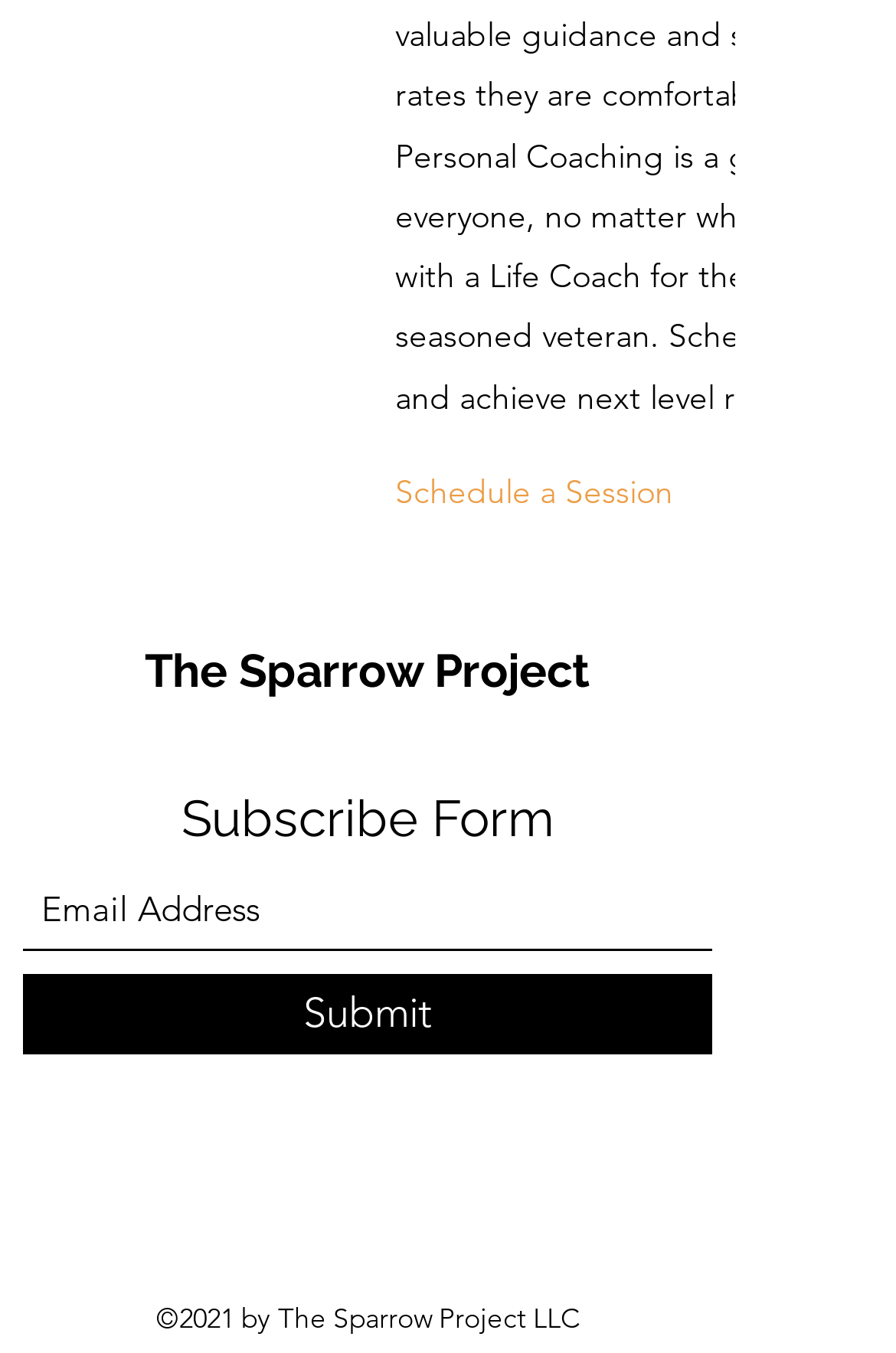What is required to submit the form?
Use the image to answer the question with a single word or phrase.

Email Address